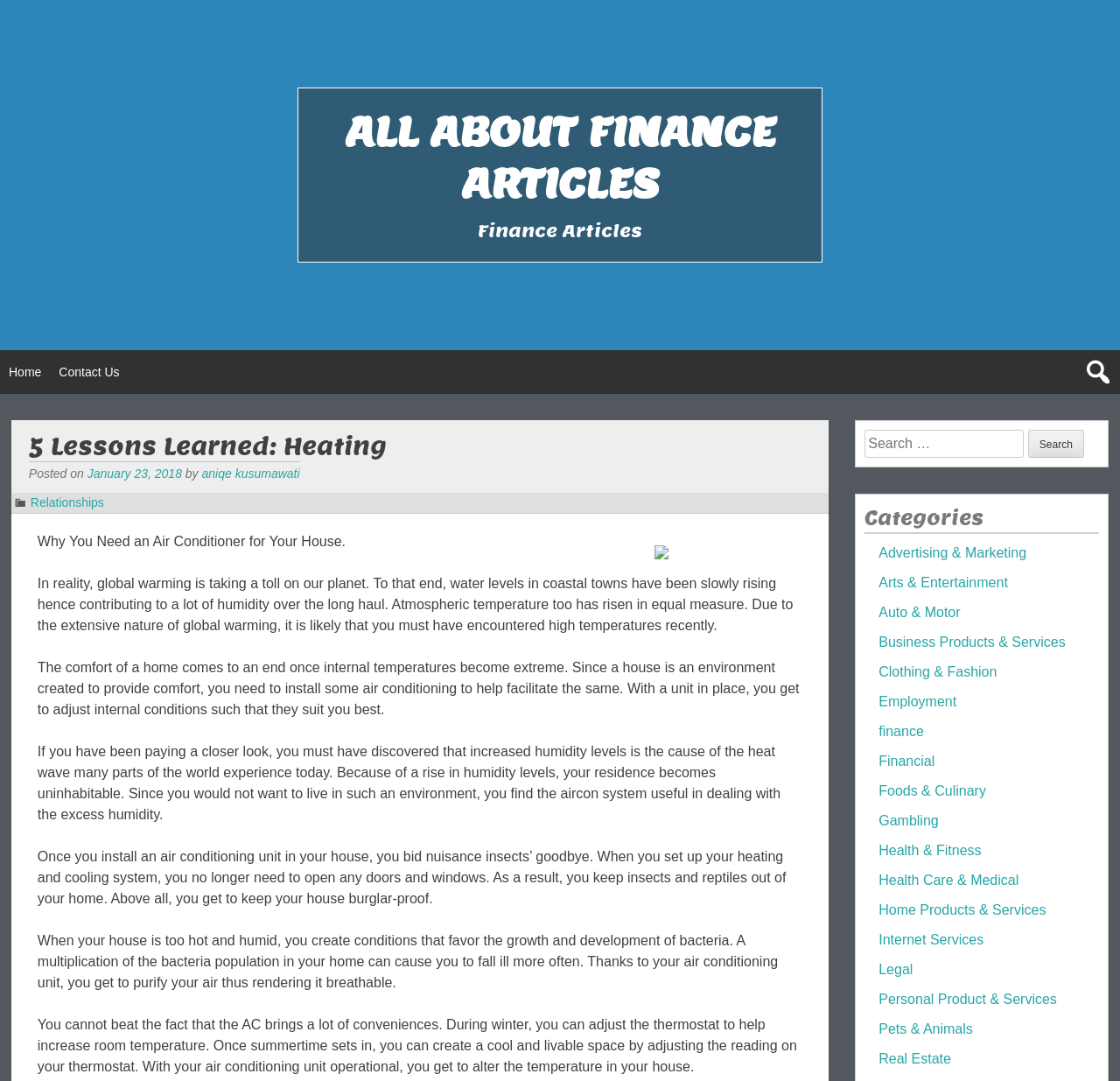Using the description "tesseract", locate and provide the bounding box of the UI element.

None